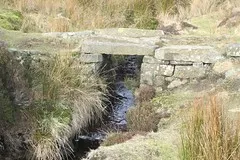Respond with a single word or phrase to the following question:
Where is this picturesque location?

Near Armouth Wath in Baysdale